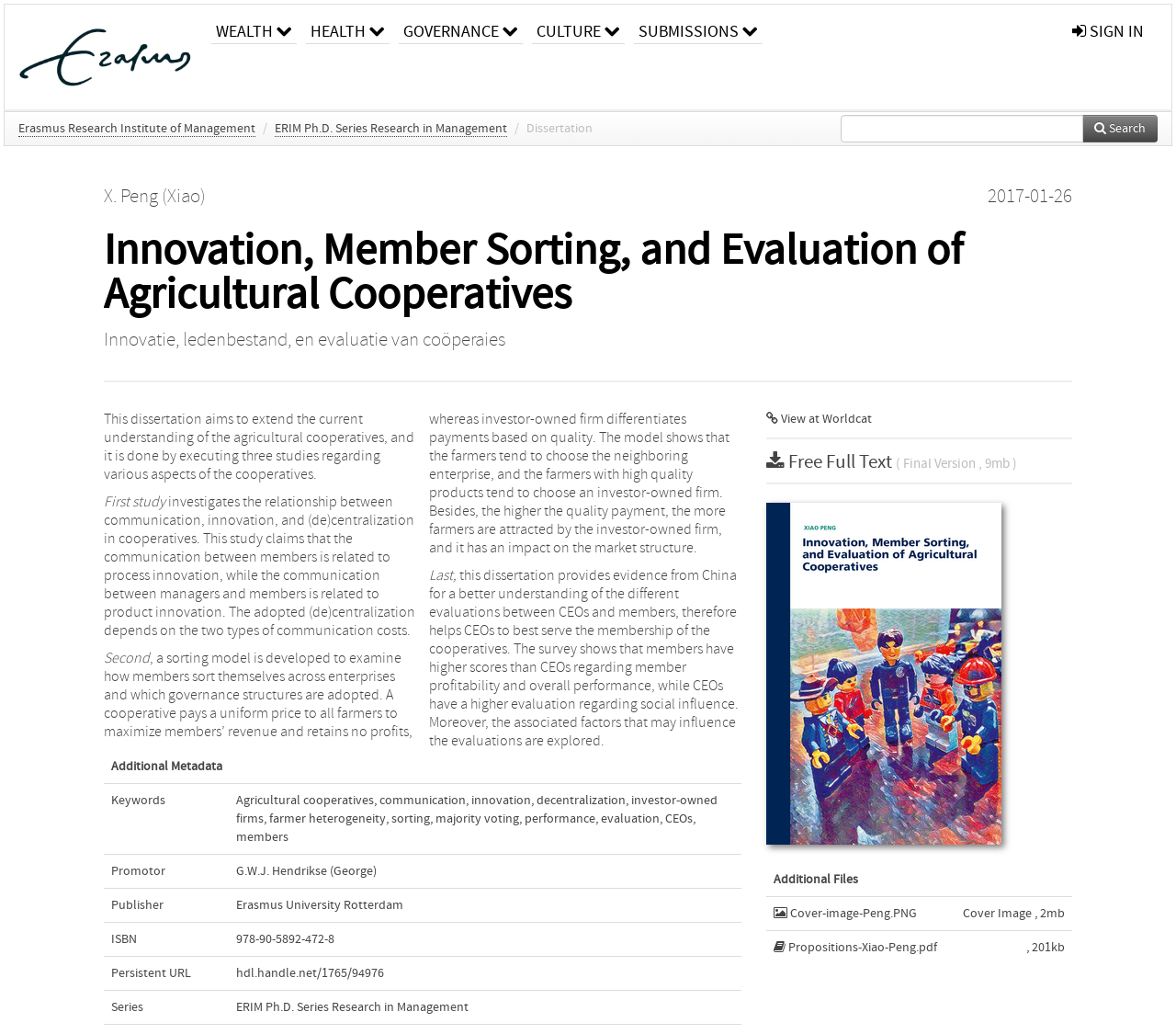Reply to the question with a single word or phrase:
What is the name of the promotor?

G.W.J. Hendrikse (George)